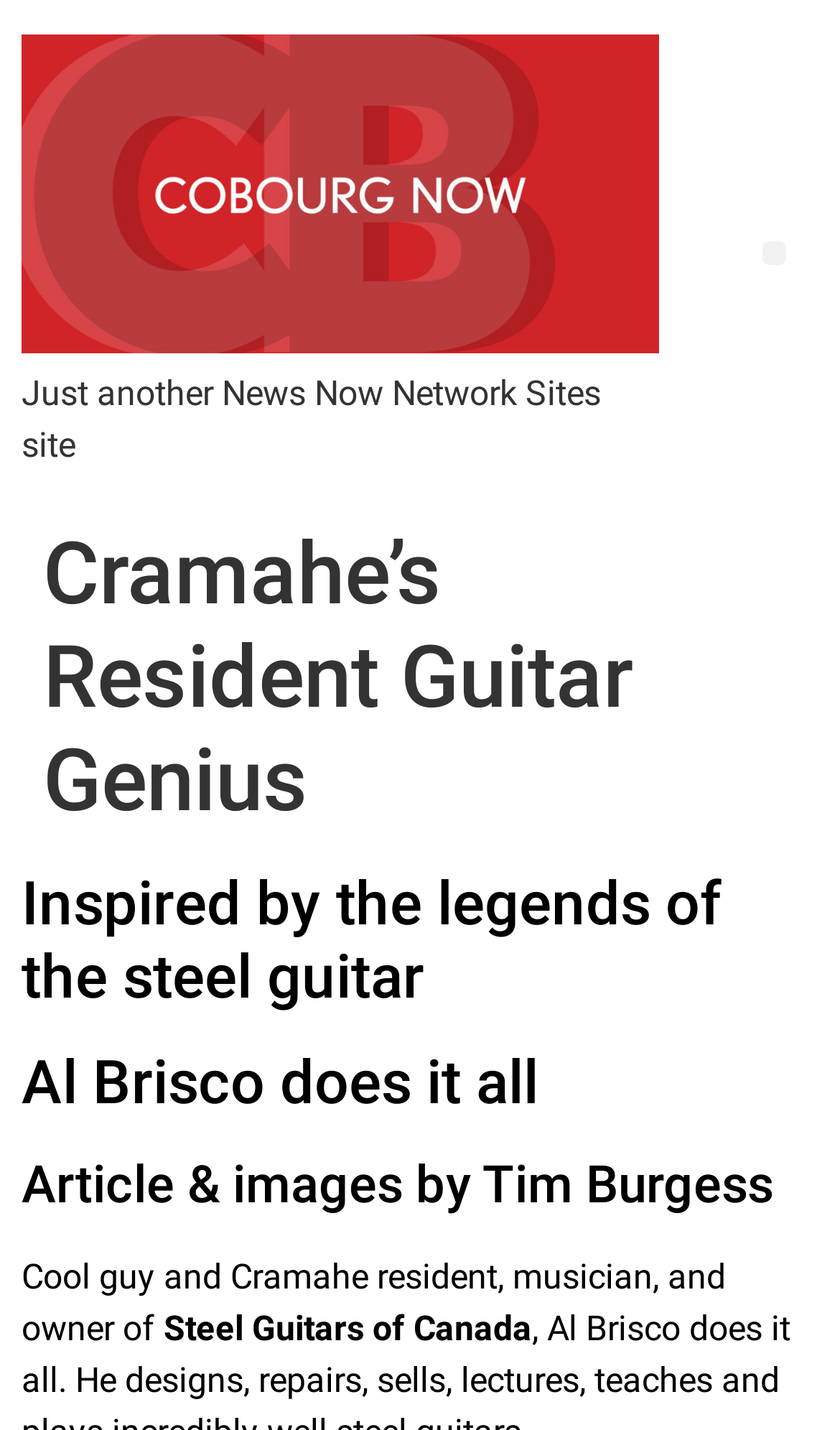Based on the visual content of the image, answer the question thoroughly: What is the name of the business owned by the musician?

I found the answer by reading the text 'Cool guy and Cramahe resident, musician, and owner of Steel Guitars of Canada' which indicates that the musician owns a business called Steel Guitars of Canada.